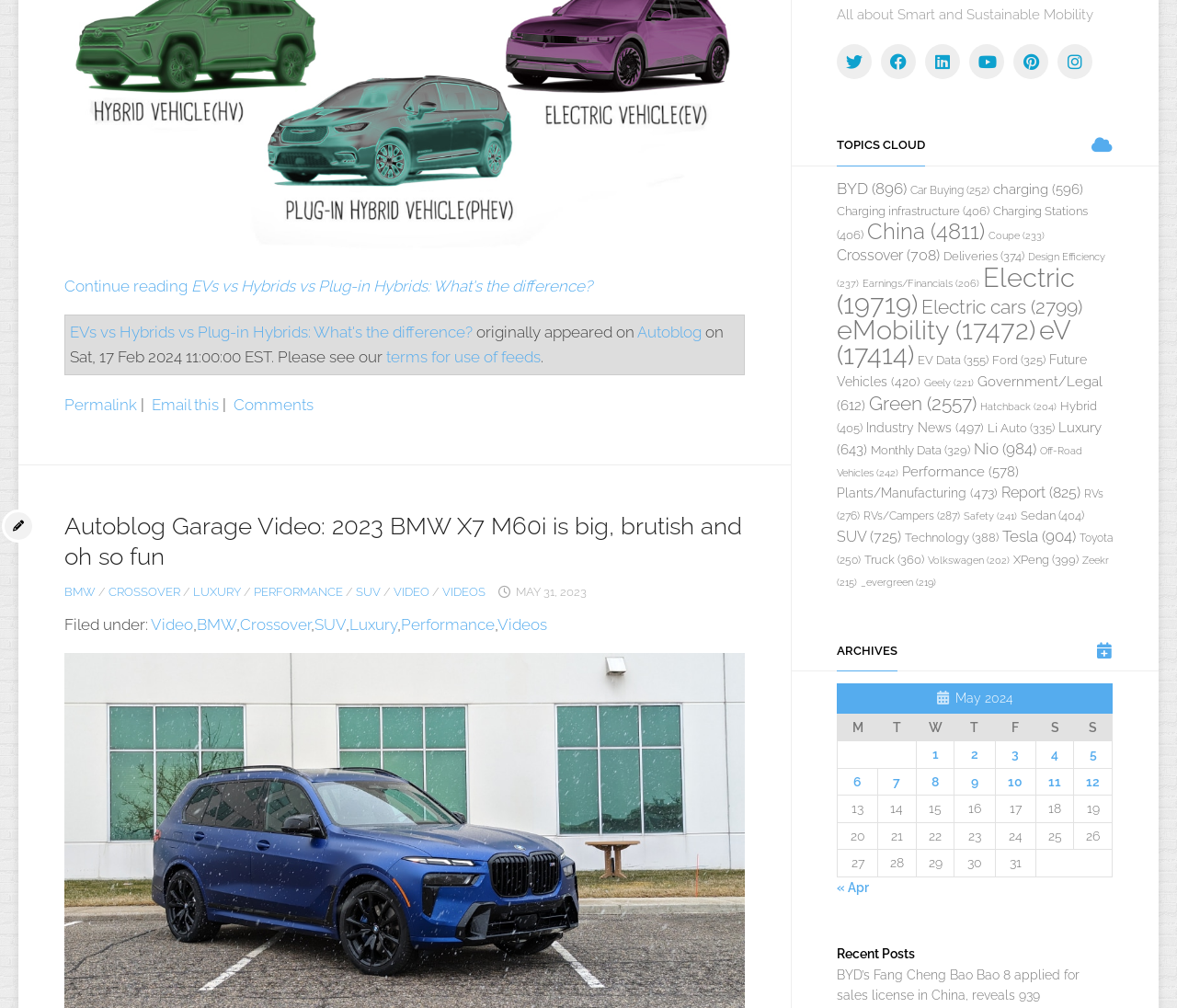Please provide the bounding box coordinates for the UI element as described: "Videos". The coordinates must be four floats between 0 and 1, represented as [left, top, right, bottom].

[0.376, 0.58, 0.412, 0.594]